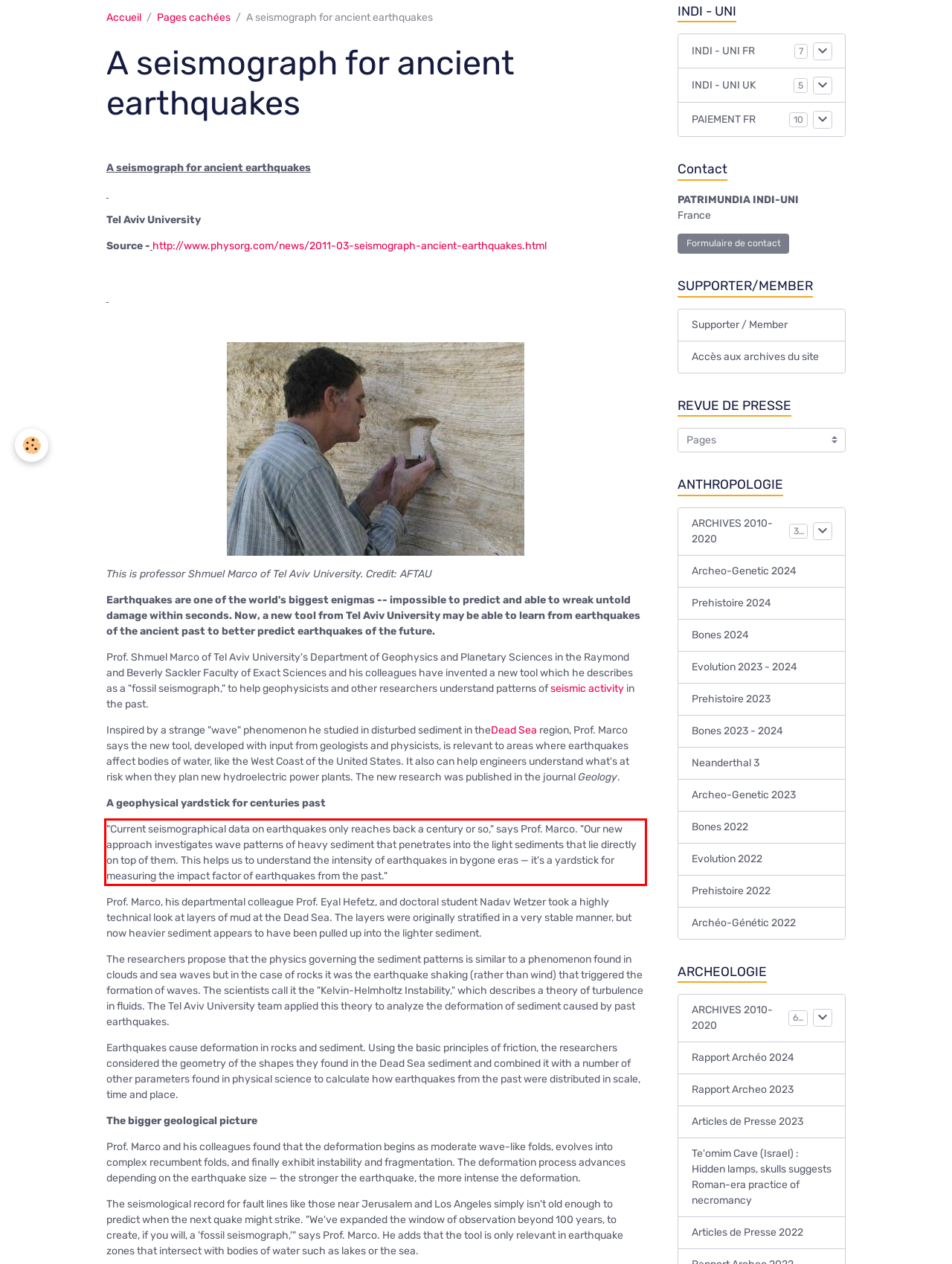Identify the text inside the red bounding box on the provided webpage screenshot by performing OCR.

"Current seismographical data on earthquakes only reaches back a century or so," says Prof. Marco. "Our new approach investigates wave patterns of heavy sediment that penetrates into the light sediments that lie directly on top of them. This helps us to understand the intensity of earthquakes in bygone eras — it's a yardstick for measuring the impact factor of earthquakes from the past."